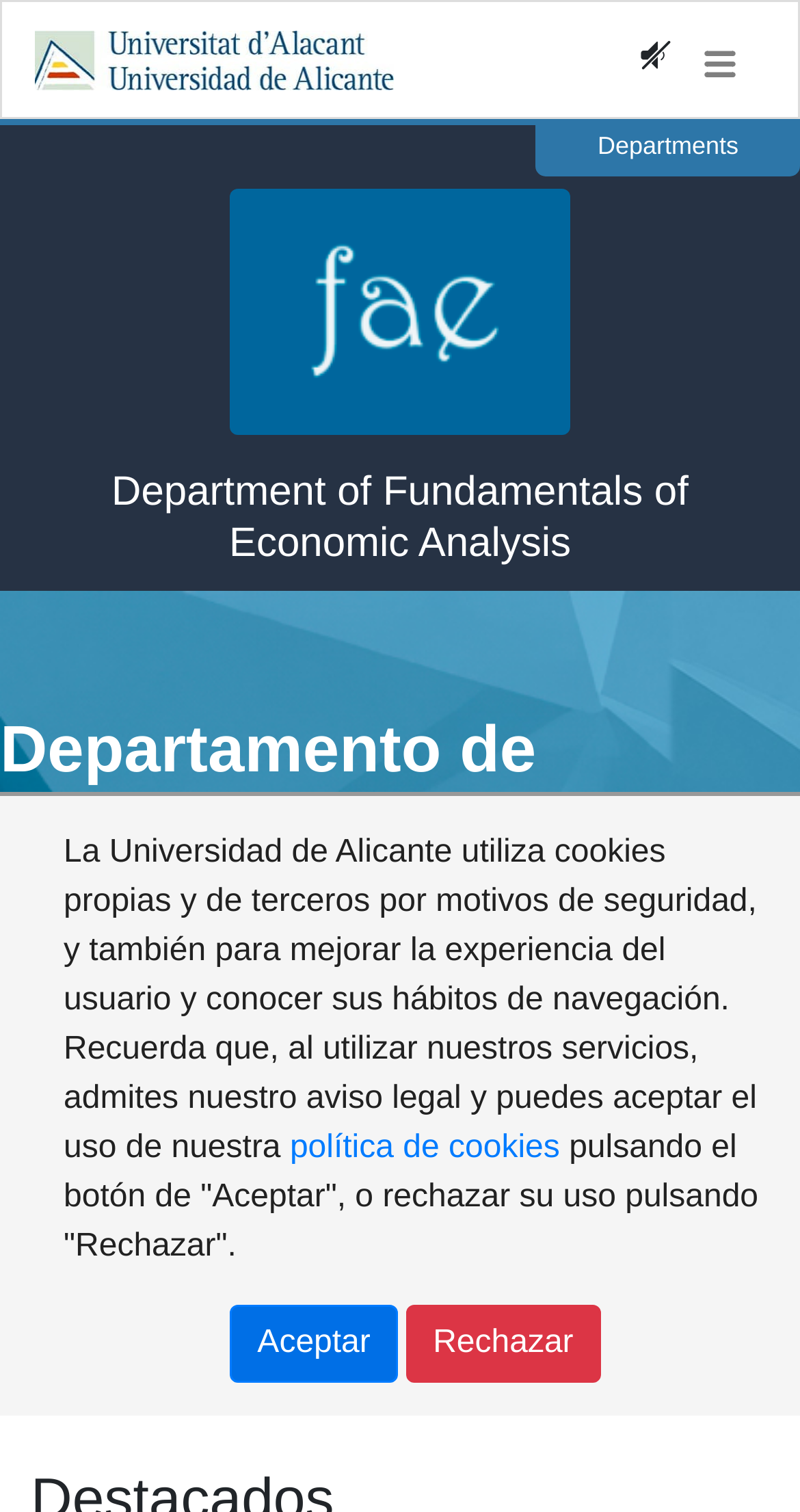Specify the bounding box coordinates of the area that needs to be clicked to achieve the following instruction: "open the menu".

[0.844, 0.023, 0.956, 0.065]